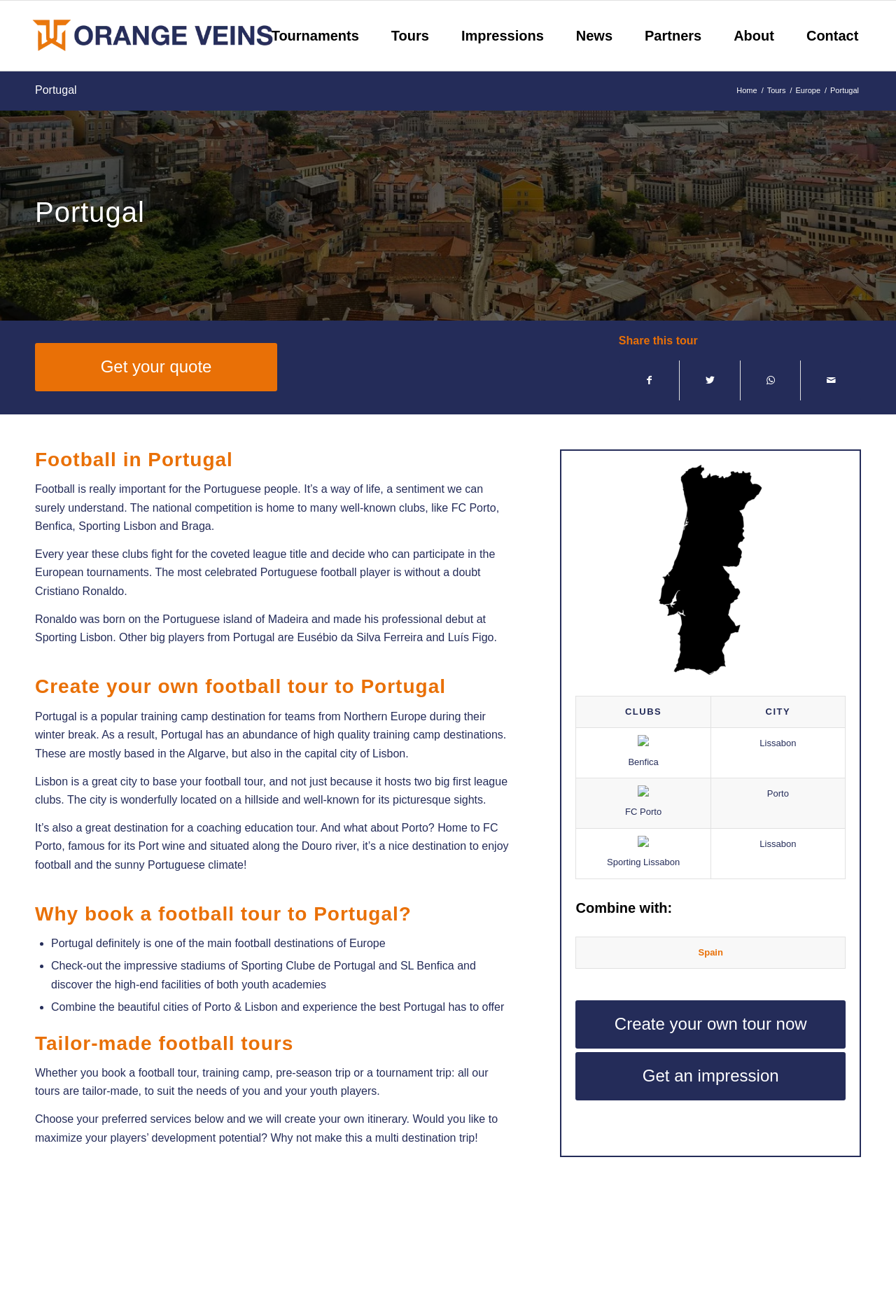Pinpoint the bounding box coordinates of the clickable element to carry out the following instruction: "Get an impression of the tour."

[0.643, 0.799, 0.944, 0.836]